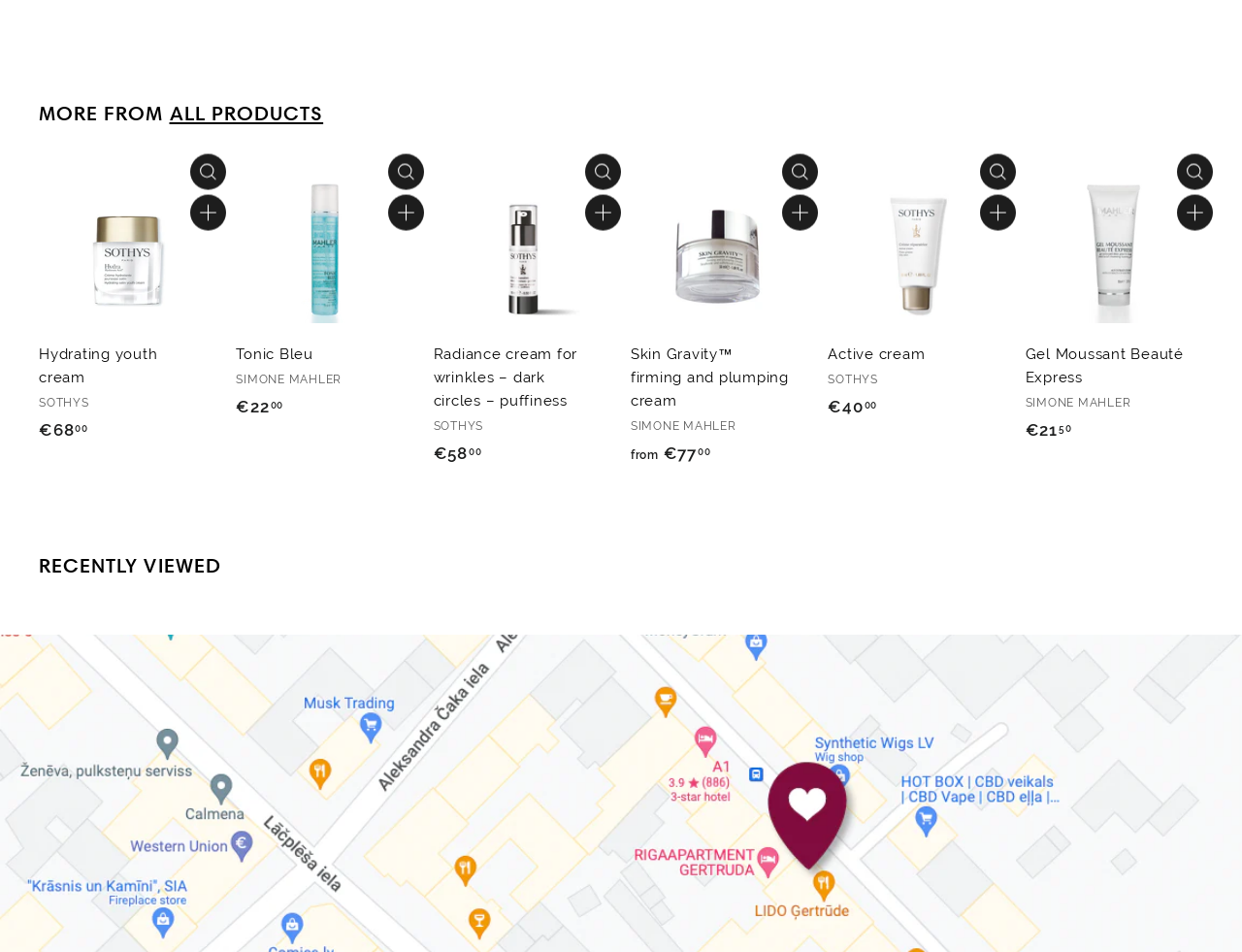Please identify the bounding box coordinates of the element on the webpage that should be clicked to follow this instruction: "Add to cart this item". The bounding box coordinates should be given as four float numbers between 0 and 1, formatted as [left, top, right, bottom].

[0.153, 0.209, 0.182, 0.247]